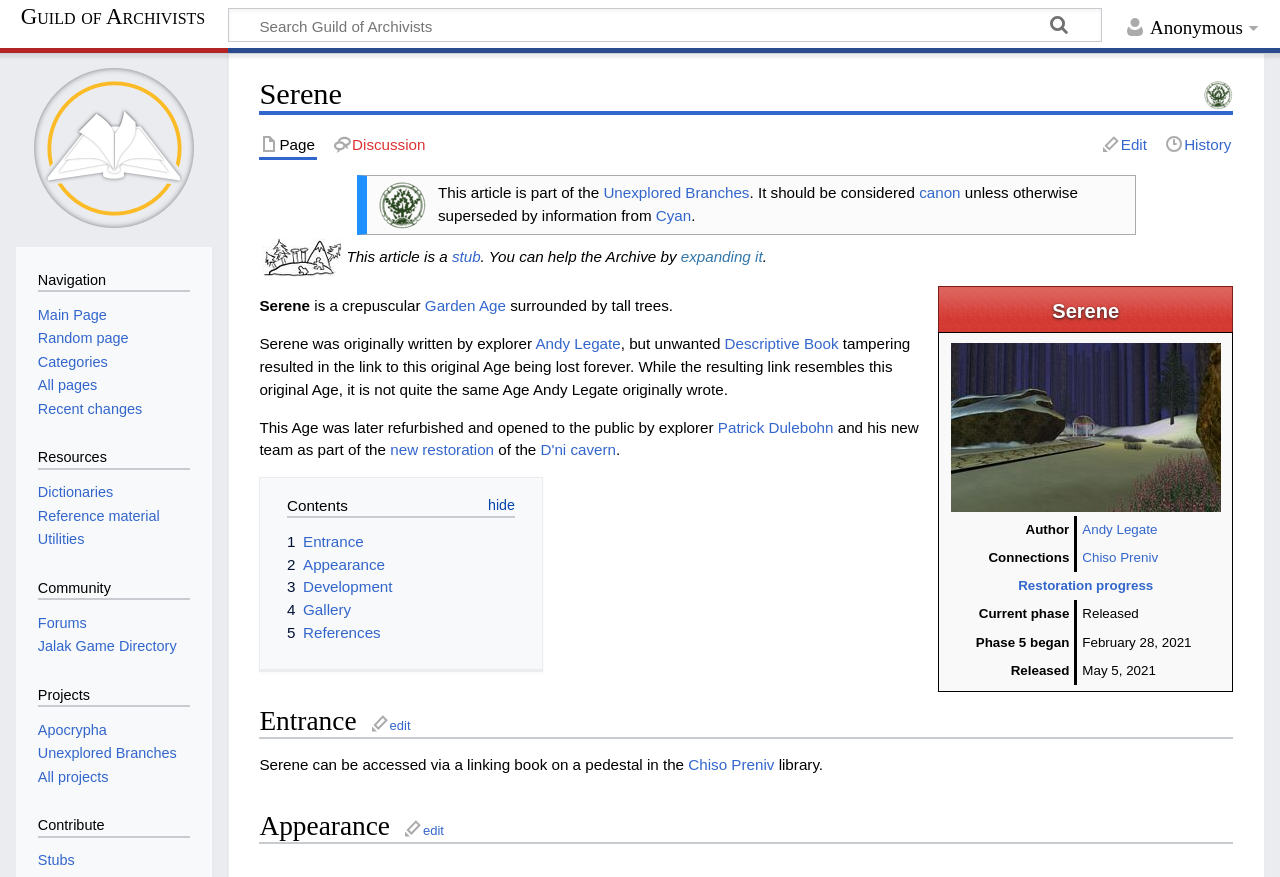What is the name of the image located at the top-right corner of the webpage?
Refer to the image and provide a one-word or short phrase answer.

Unexplored Branches stamp